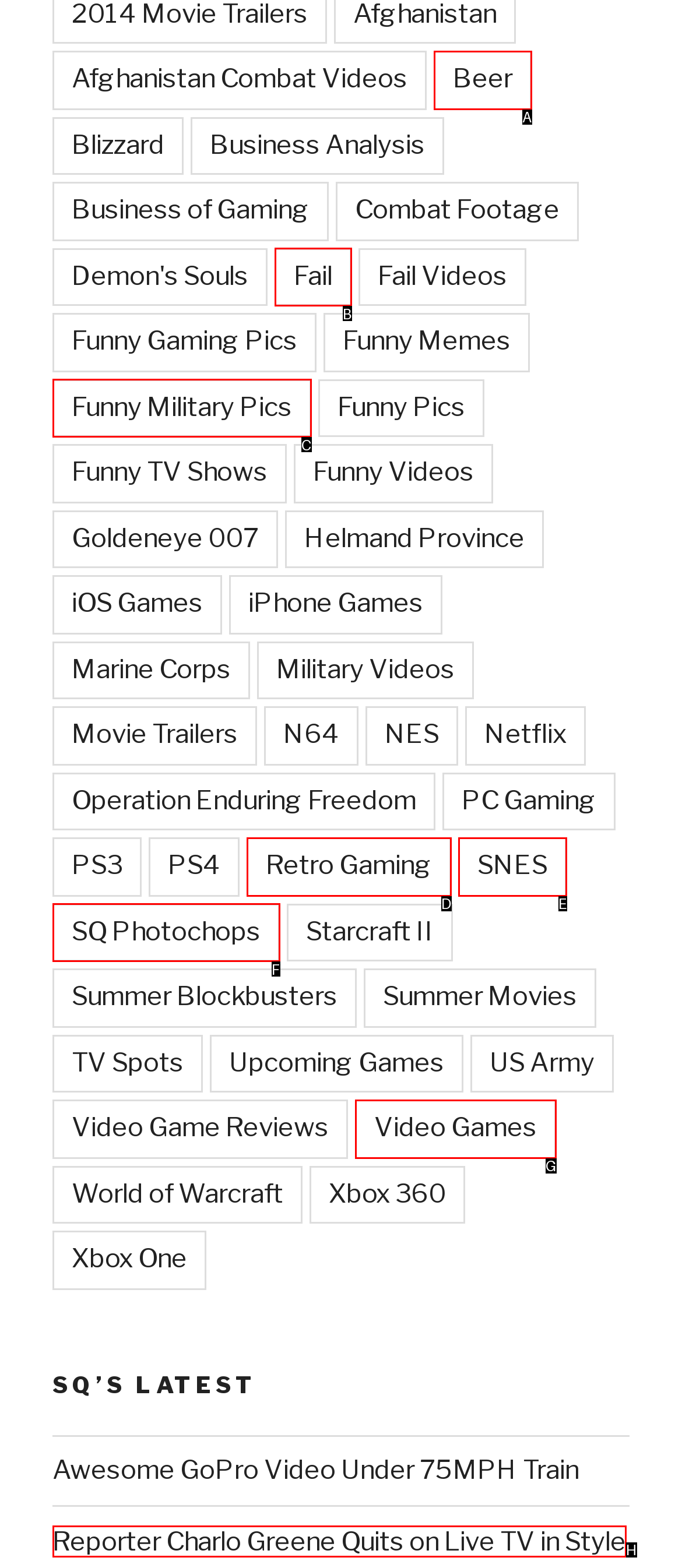Indicate the UI element to click to perform the task: Check out Reporter Charlo Greene Quits on Live TV in Style. Reply with the letter corresponding to the chosen element.

H